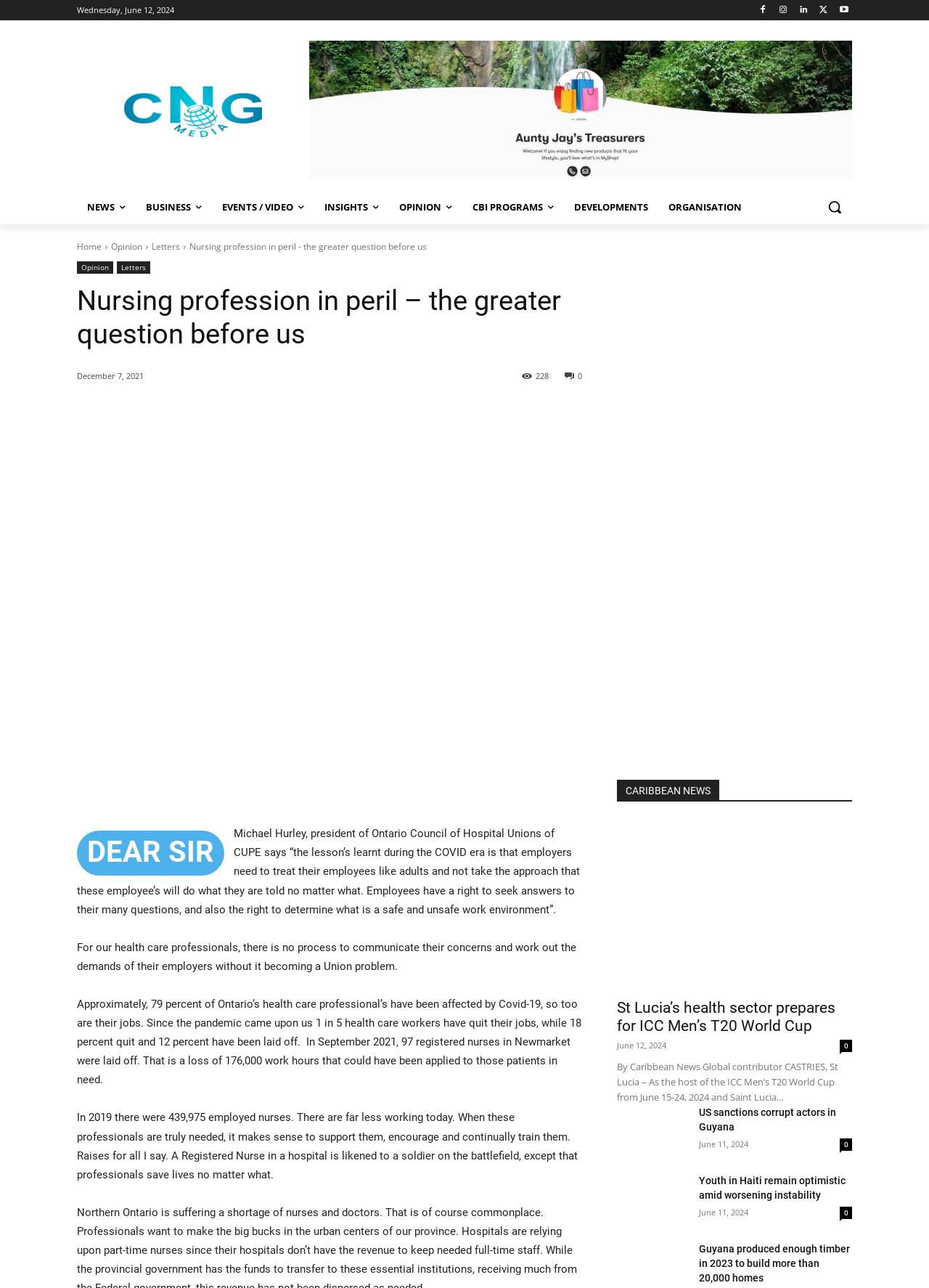Locate and extract the text of the main heading on the webpage.

Nursing profession in peril – the greater question before us